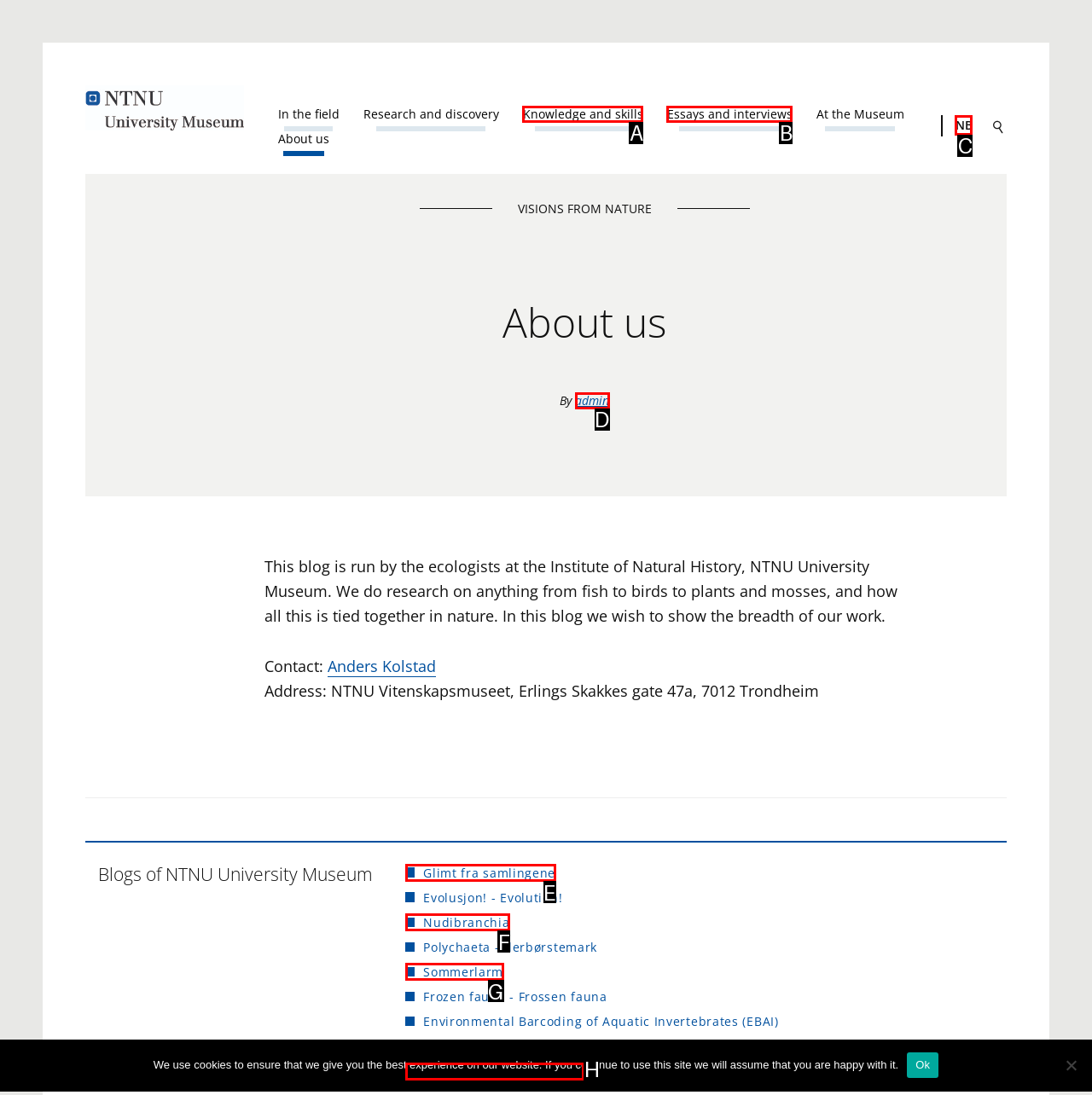Identify the HTML element that best matches the description: Knowledge and skills. Provide your answer by selecting the corresponding letter from the given options.

A